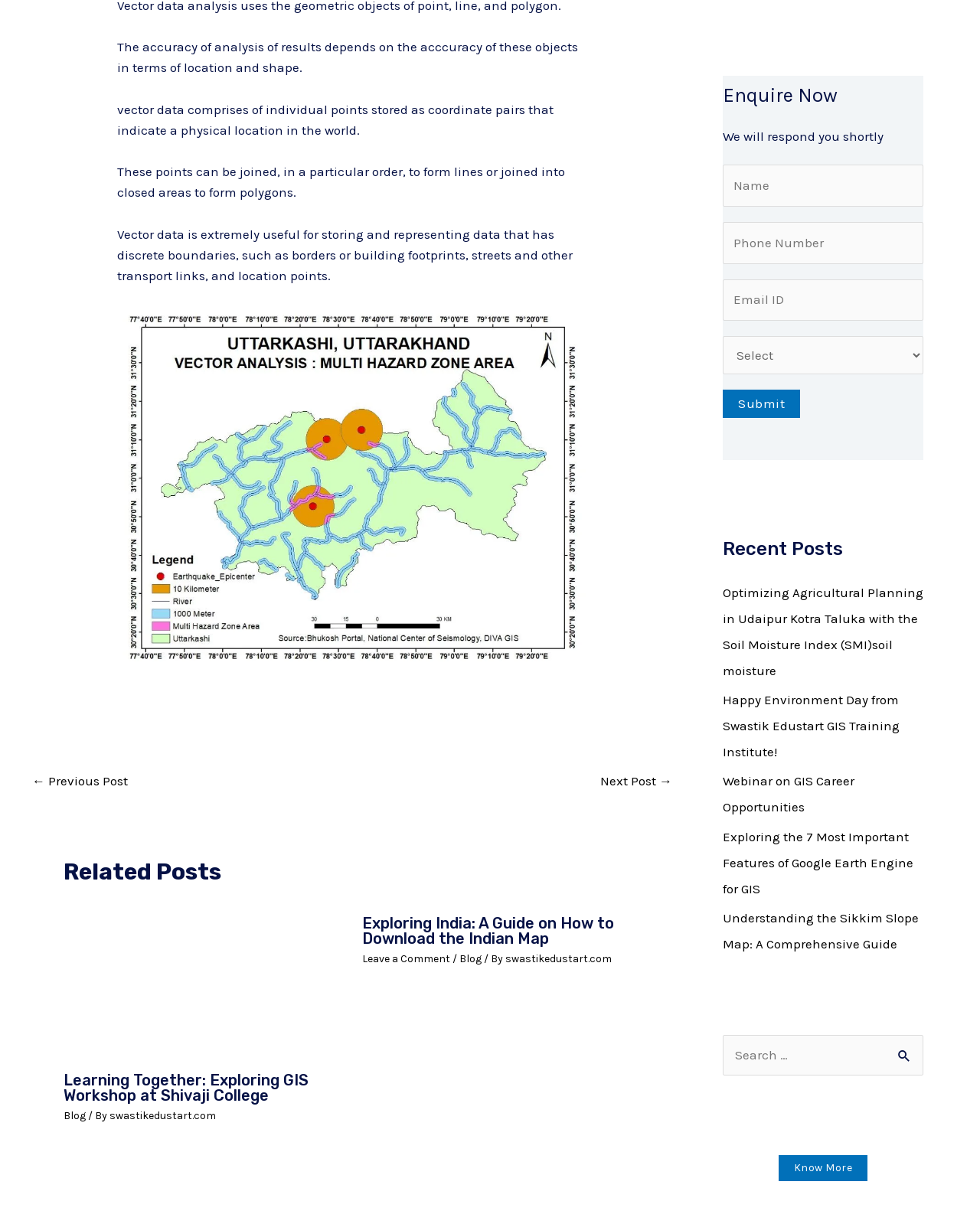Provide the bounding box coordinates of the HTML element this sentence describes: "parent_node: Search for: value="Search"". The bounding box coordinates consist of four float numbers between 0 and 1, i.e., [left, top, right, bottom].

[0.907, 0.846, 0.942, 0.872]